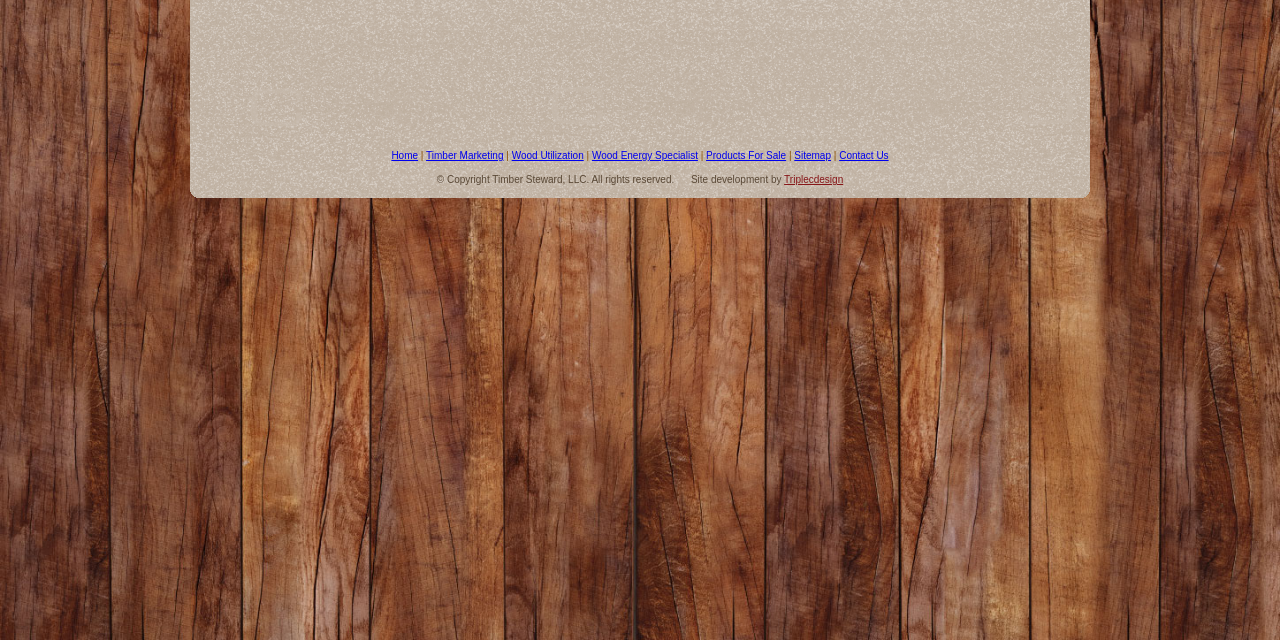Predict the bounding box for the UI component with the following description: "Triplecdesign".

[0.613, 0.272, 0.659, 0.289]